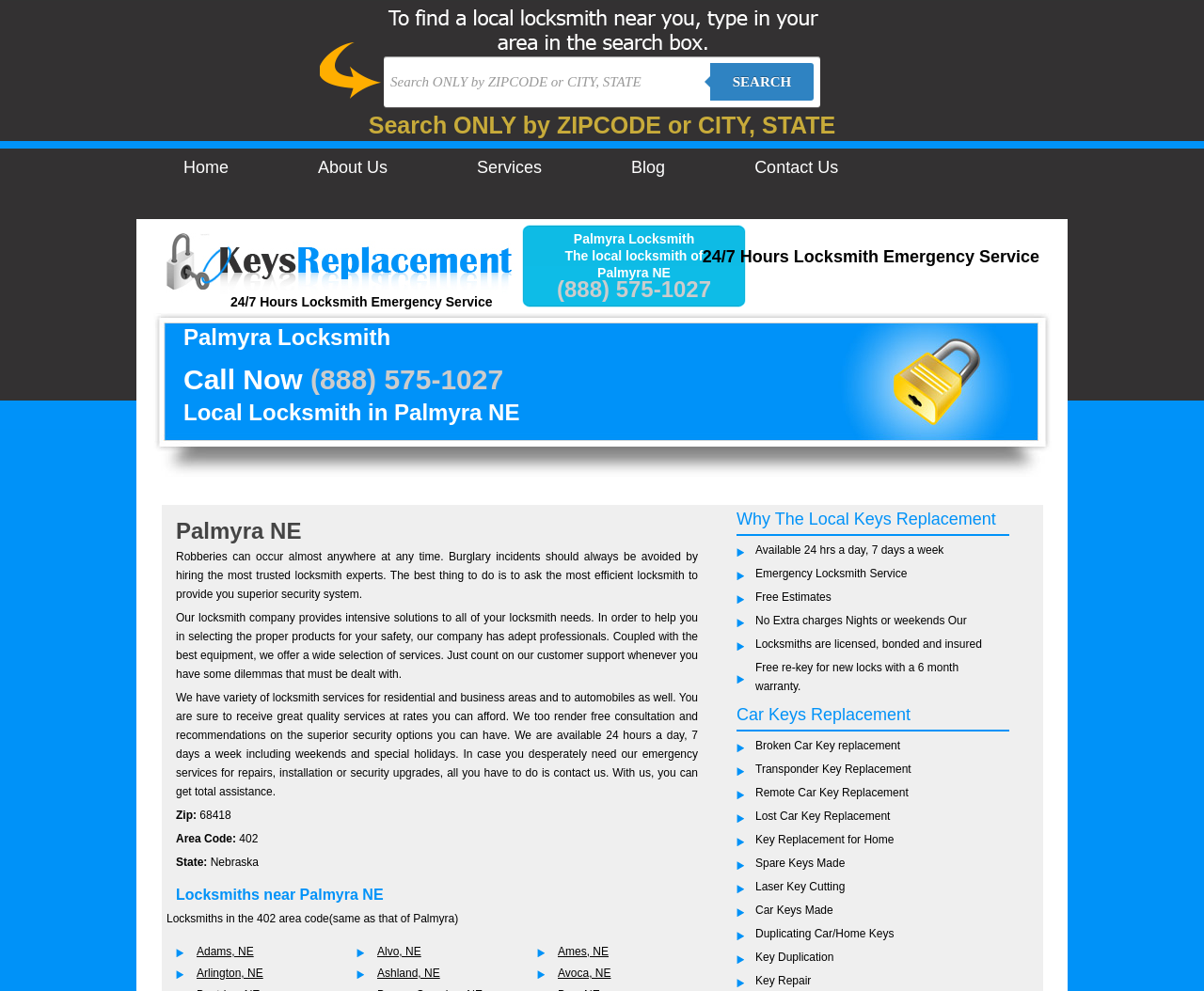Given the element description Search, specify the bounding box coordinates of the corresponding UI element in the format (top-left x, top-left y, bottom-right x, bottom-right y). All values must be between 0 and 1.

[0.59, 0.064, 0.676, 0.102]